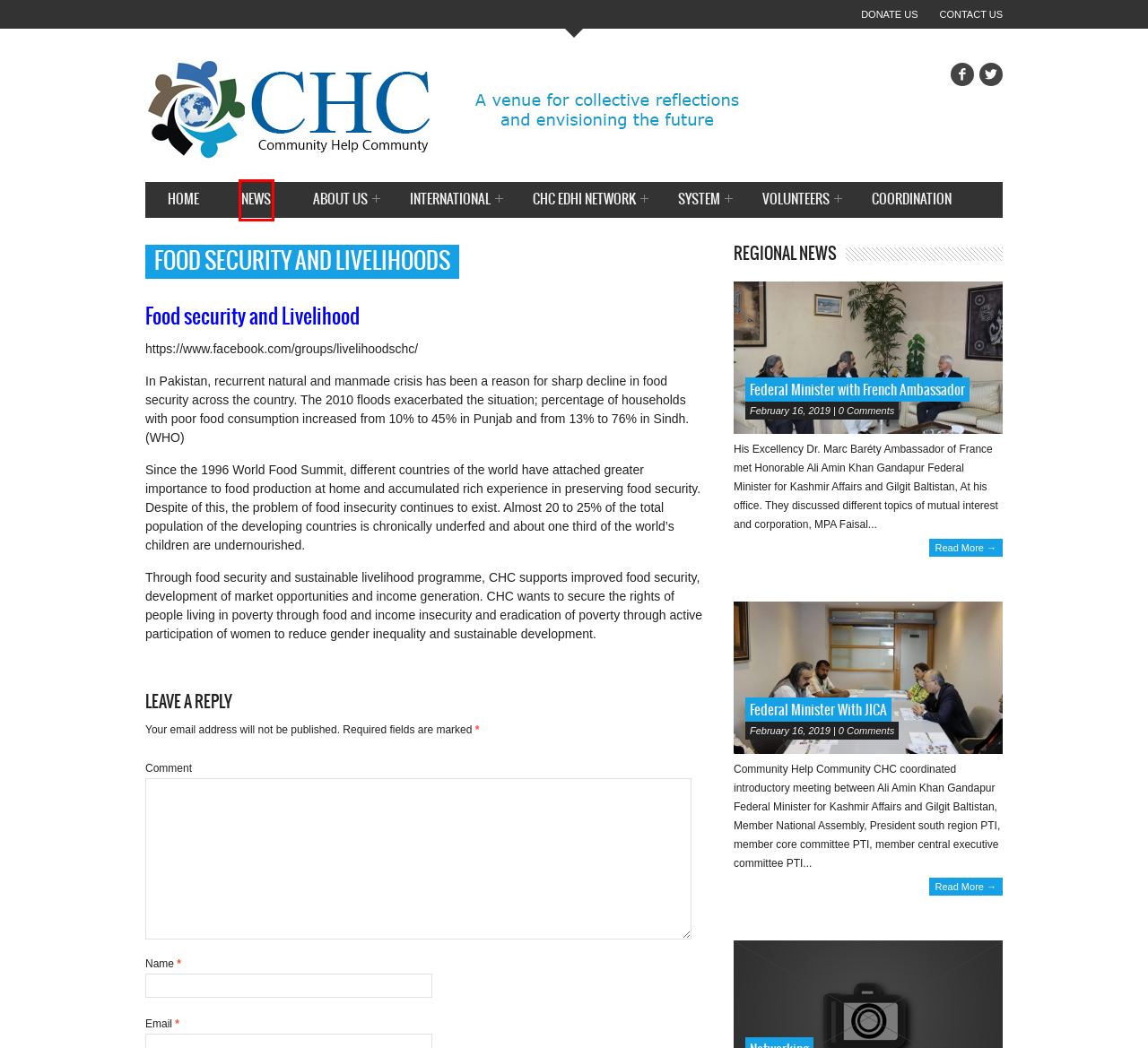Given a screenshot of a webpage with a red rectangle bounding box around a UI element, select the best matching webpage description for the new webpage that appears after clicking the highlighted element. The candidate descriptions are:
A. Contact Us – Community Help Community
B. International – Community Help Community
C. Federal Minister With JICA – Community Help Community
D. CHC Edhi Network – Community Help Community
E. Who We Are – Community Help Community
F. Community Help Community
G. News – Community Help Community
H. System – Community Help Community

G